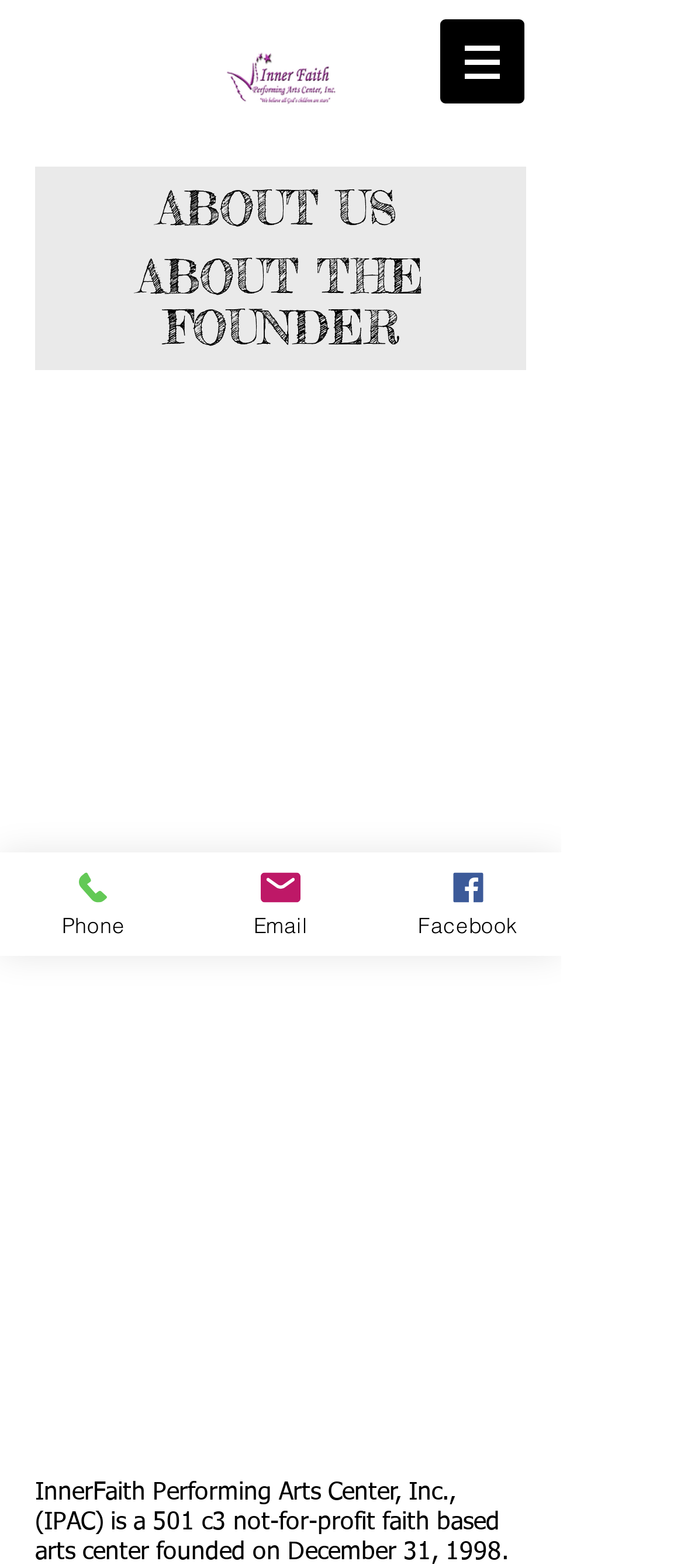Based on the element description Email, identify the bounding box coordinates for the UI element. The coordinates should be in the format (top-left x, top-left y, bottom-right x, bottom-right y) and within the 0 to 1 range.

[0.274, 0.544, 0.547, 0.61]